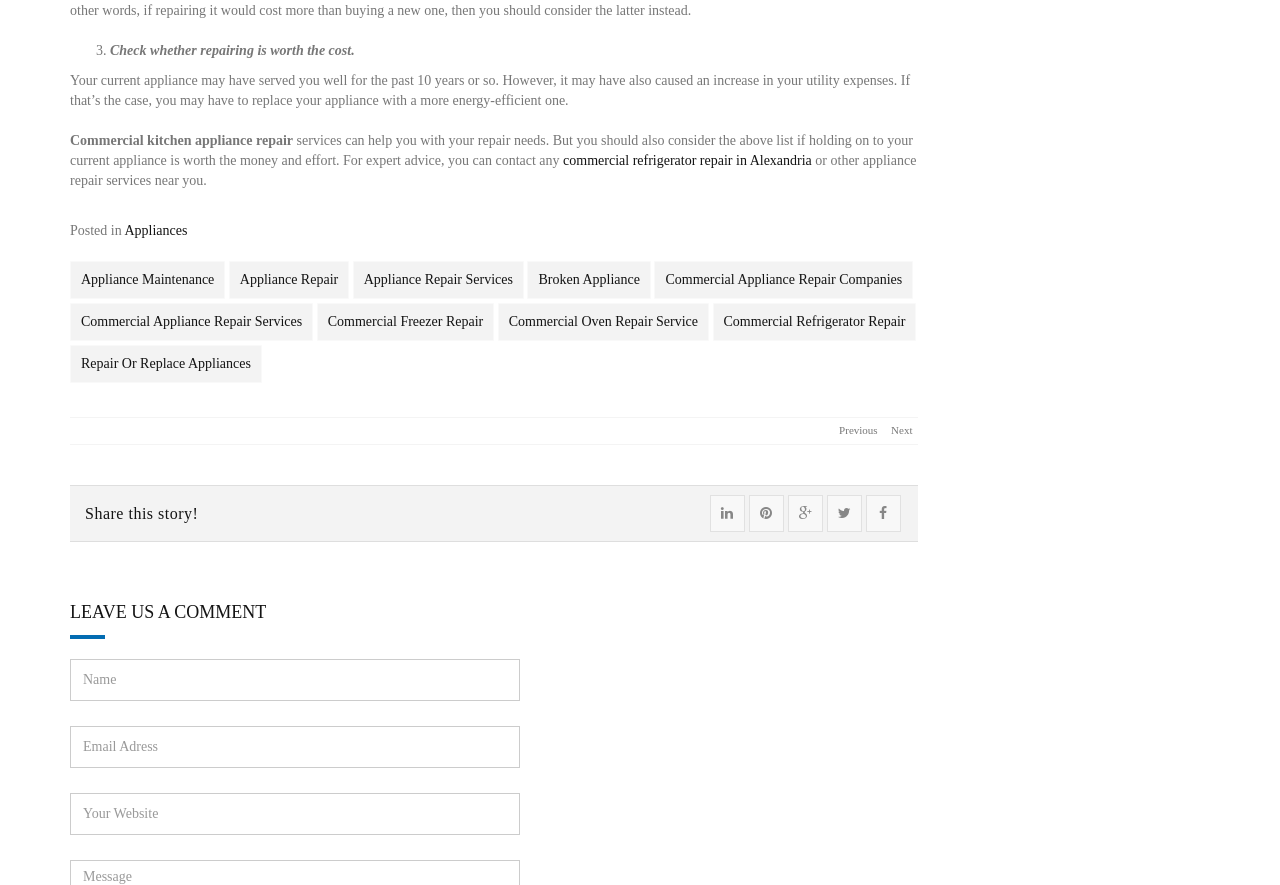Locate the UI element that matches the description broken appliance in the webpage screenshot. Return the bounding box coordinates in the format (top-left x, top-left y, bottom-right x, bottom-right y), with values ranging from 0 to 1.

[0.412, 0.295, 0.509, 0.338]